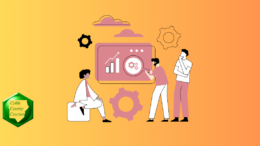Present an elaborate depiction of the scene captured in the image.

In this vibrant and illustrative image, three individuals are depicted engaging around a digital wall-board that showcases various business and industry symbols. The scene is set against a warm gradient background, transitioning from orange to yellow, which adds a dynamic feel to the composition. 

Two of the figures are standing, deep in discussion, while one person is seated casually on a white block, contributing to the conversation. Prominent elements in the visual include gear icons and a graphical interface displaying data trends, emphasizing a focus on analytics and productivity. At the bottom left corner, the Cobb County Courier logo reinforces the connection to local news and community updates. This image encapsulates the themes of collaboration and innovation within the business sector.